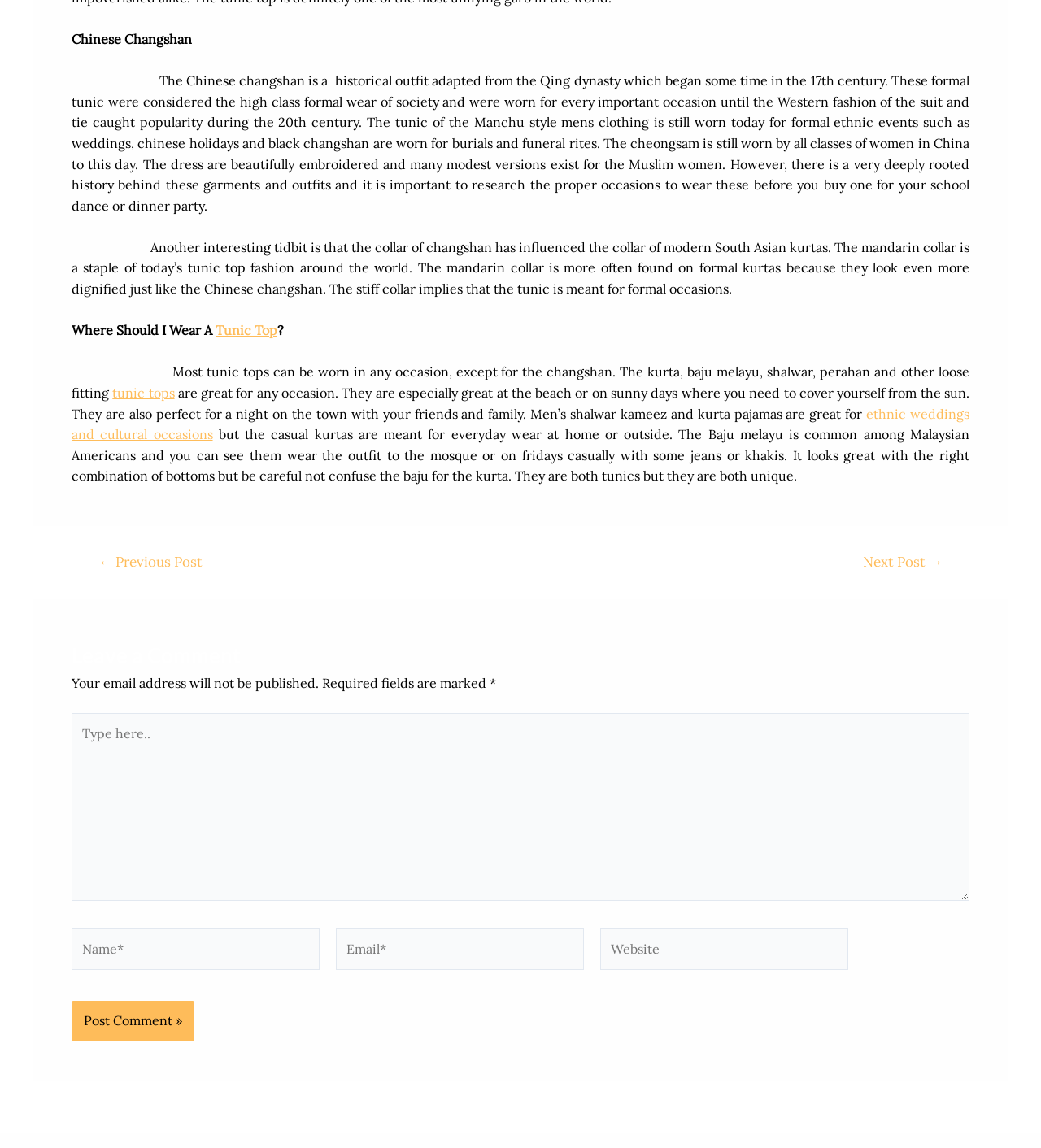Identify the bounding box coordinates of the section that should be clicked to achieve the task described: "Click the 'Post Comment »' button".

[0.069, 0.872, 0.187, 0.907]